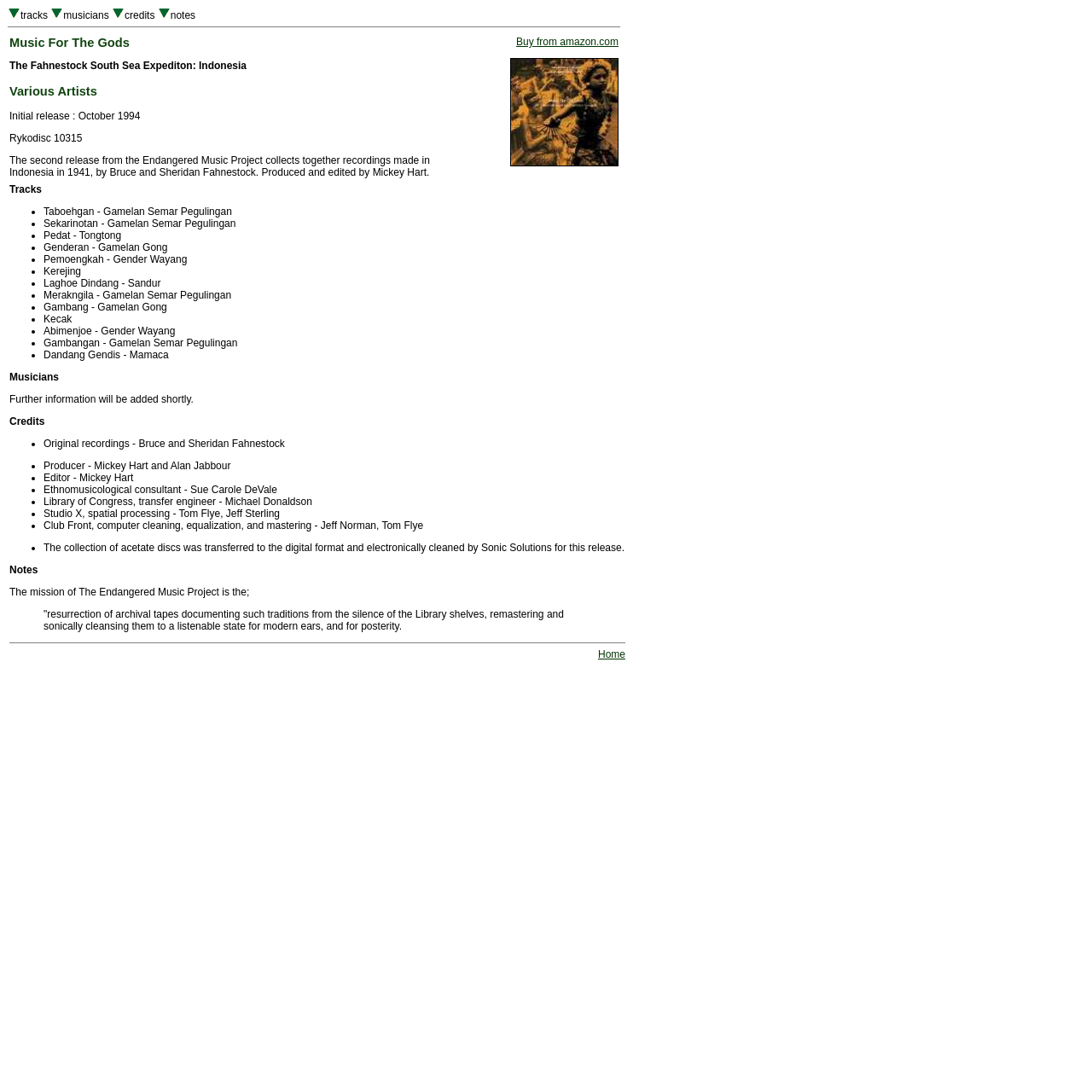Provide a brief response to the question below using a single word or phrase: 
Who are the original recorders of the album?

Bruce and Sheridan Fahnestock